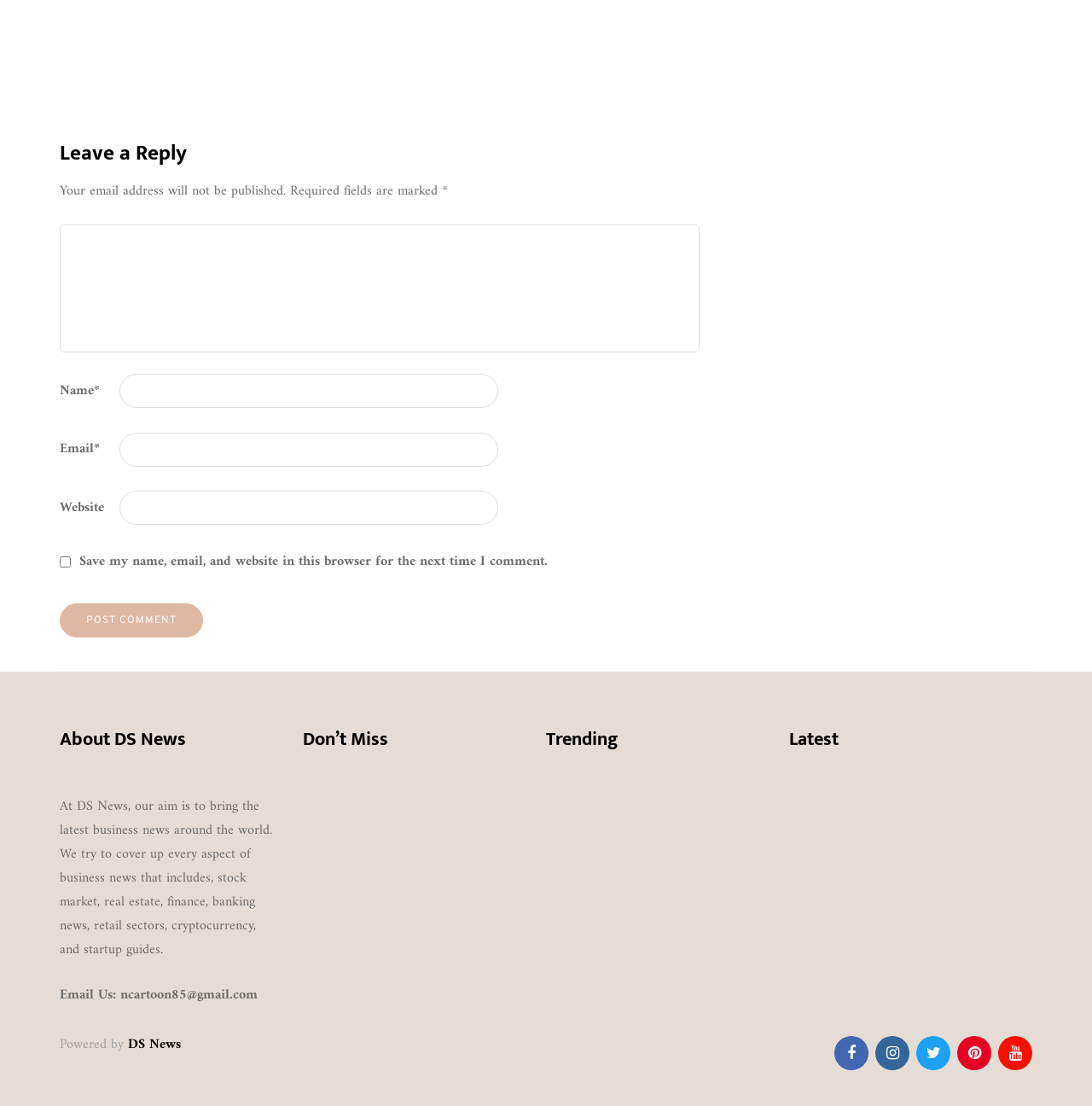Locate the bounding box coordinates of the element that should be clicked to fulfill the instruction: "Click on the 'ARTICLES' link".

[0.136, 0.005, 0.21, 0.026]